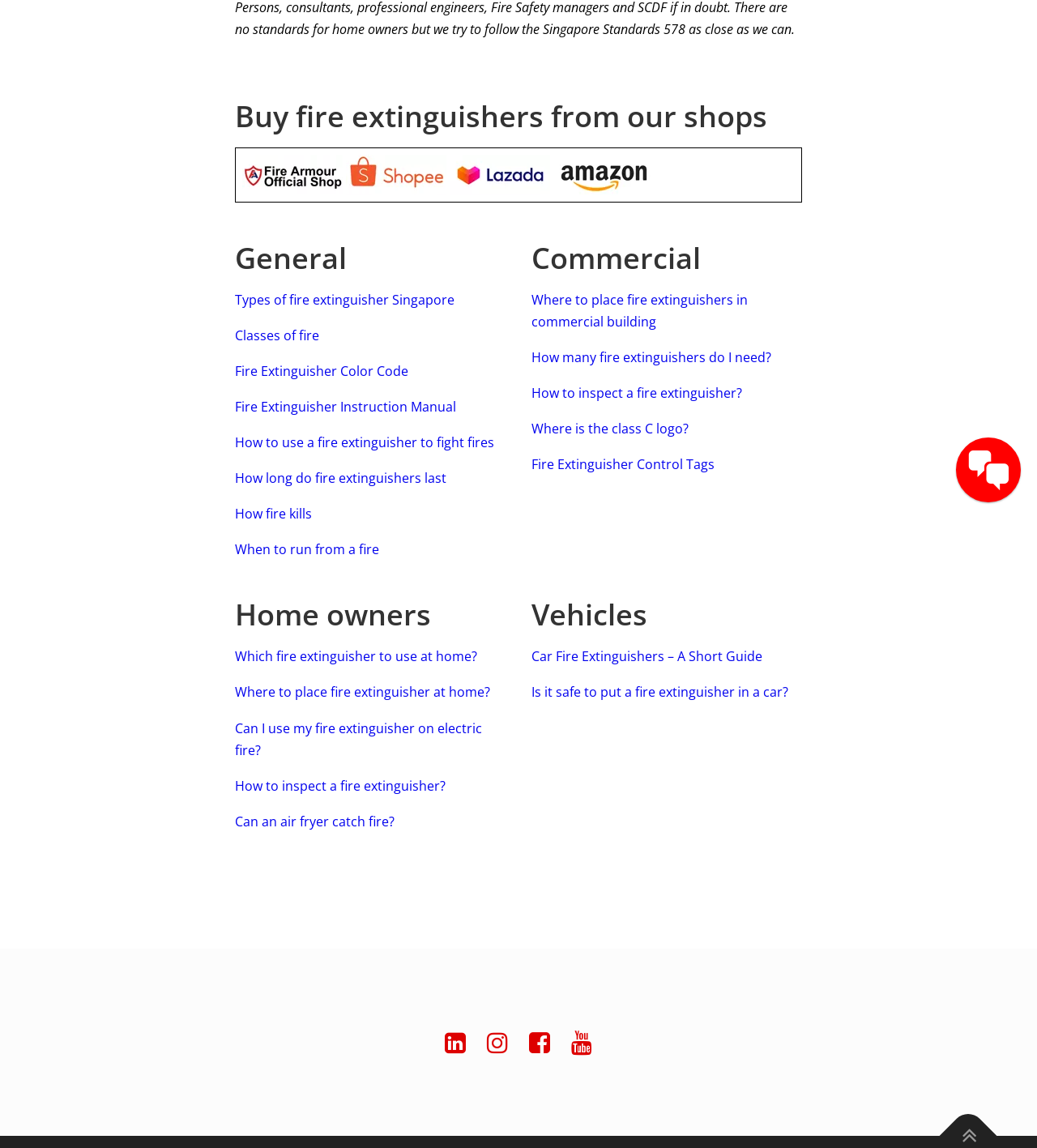Can you find the bounding box coordinates for the UI element given this description: "title="LinkedIn""? Provide the coordinates as four float numbers between 0 and 1: [left, top, right, bottom].

[0.429, 0.893, 0.449, 0.922]